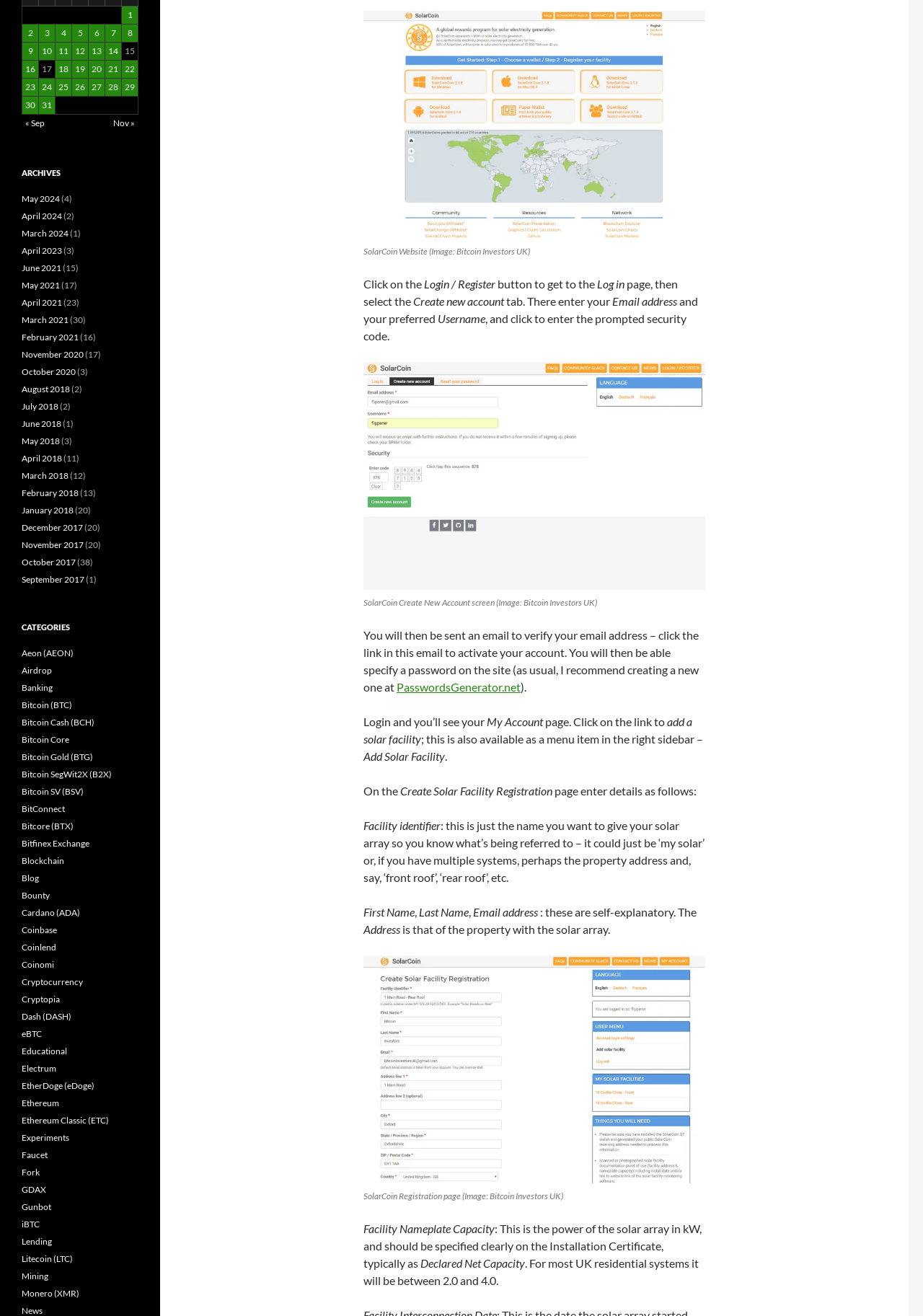What is the 'Declared Net Capacity' in the SolarCoin registration?
Use the information from the image to give a detailed answer to the question.

The 'Declared Net Capacity' is the power of the solar array in kilowatts, which is typically specified on the Installation Certificate. For most UK residential systems, it is between 2.0 and 4.0 kW.